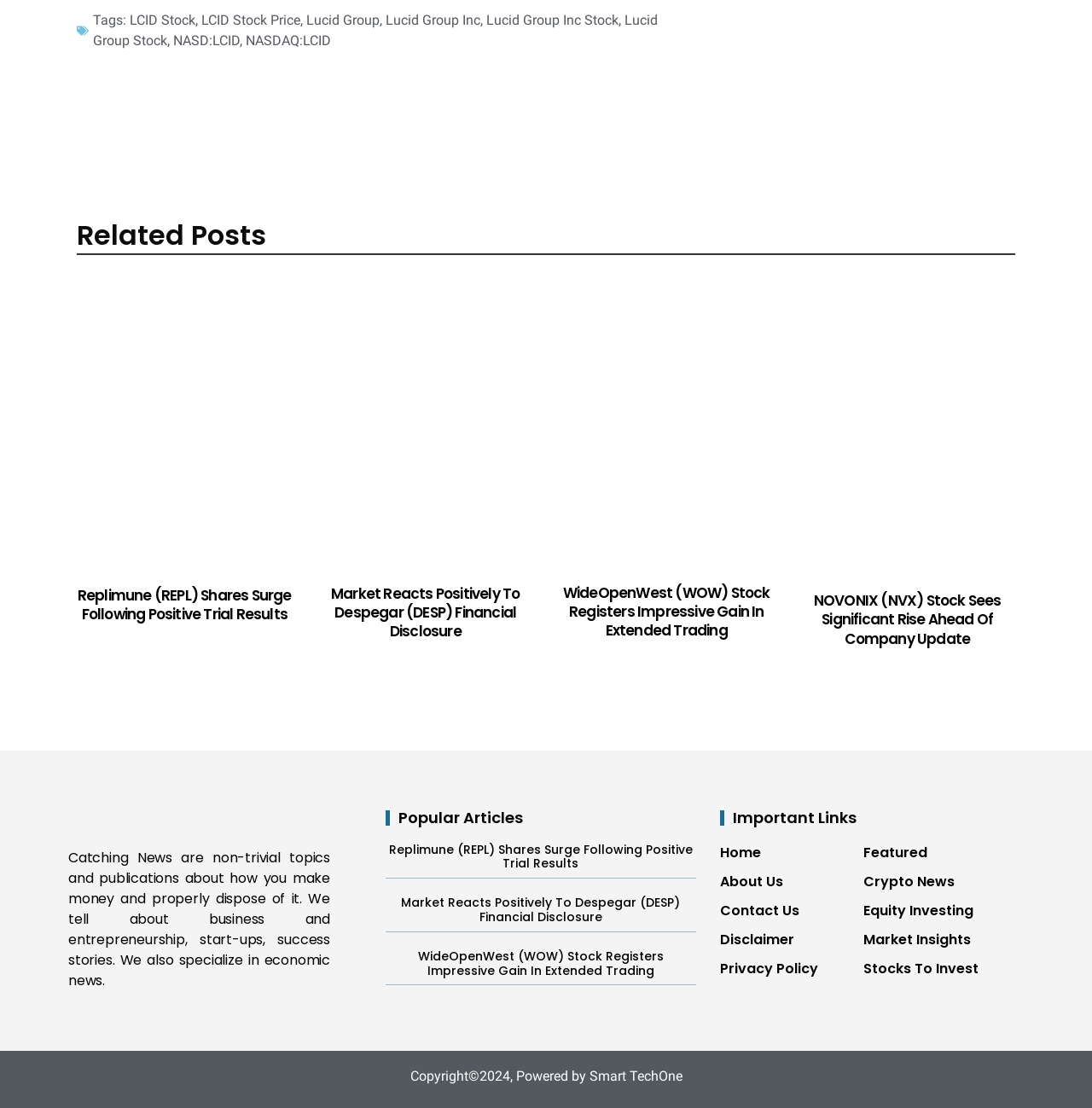What is the copyright information at the bottom of the page?
Answer the question with a single word or phrase by looking at the picture.

Copyright 2024, Powered by Smart TechOne